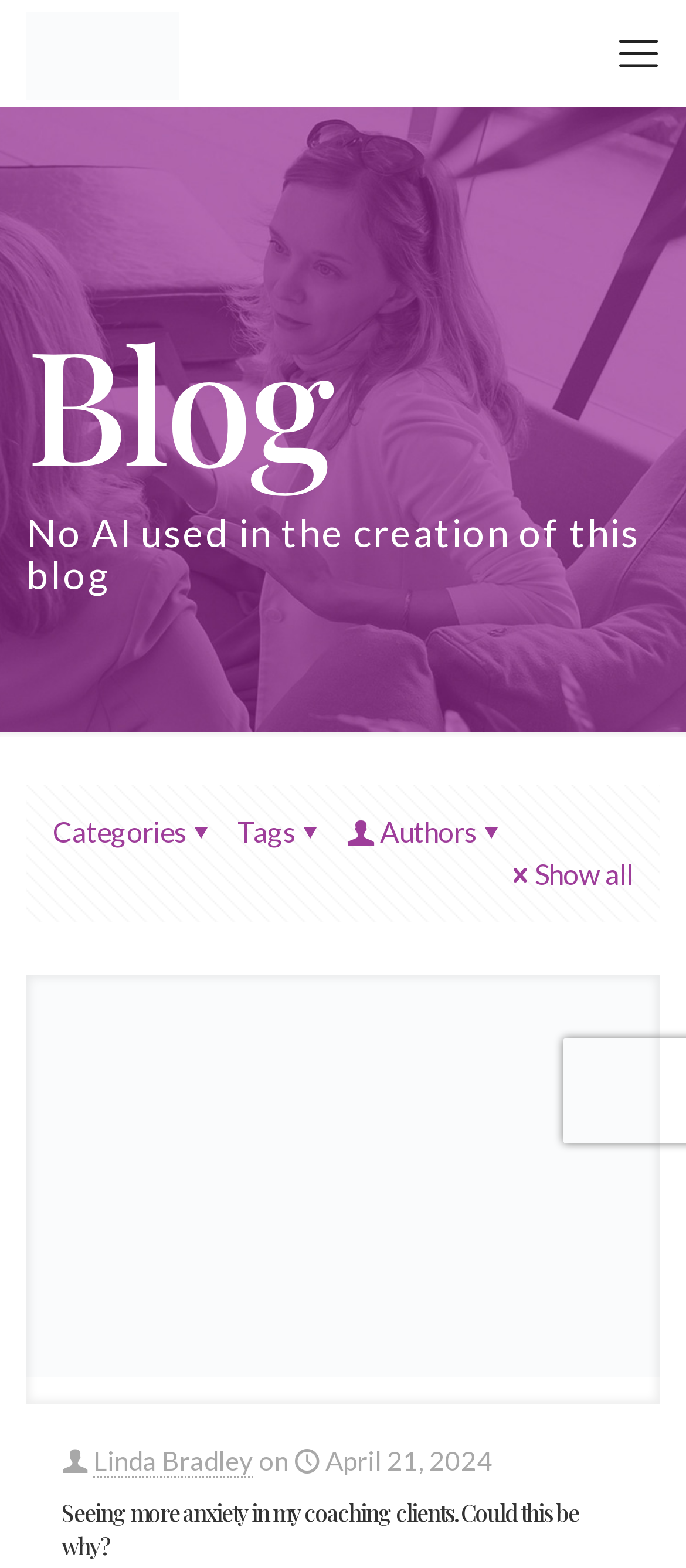Please find the bounding box coordinates of the clickable region needed to complete the following instruction: "View categories". The bounding box coordinates must consist of four float numbers between 0 and 1, i.e., [left, top, right, bottom].

[0.077, 0.519, 0.321, 0.541]